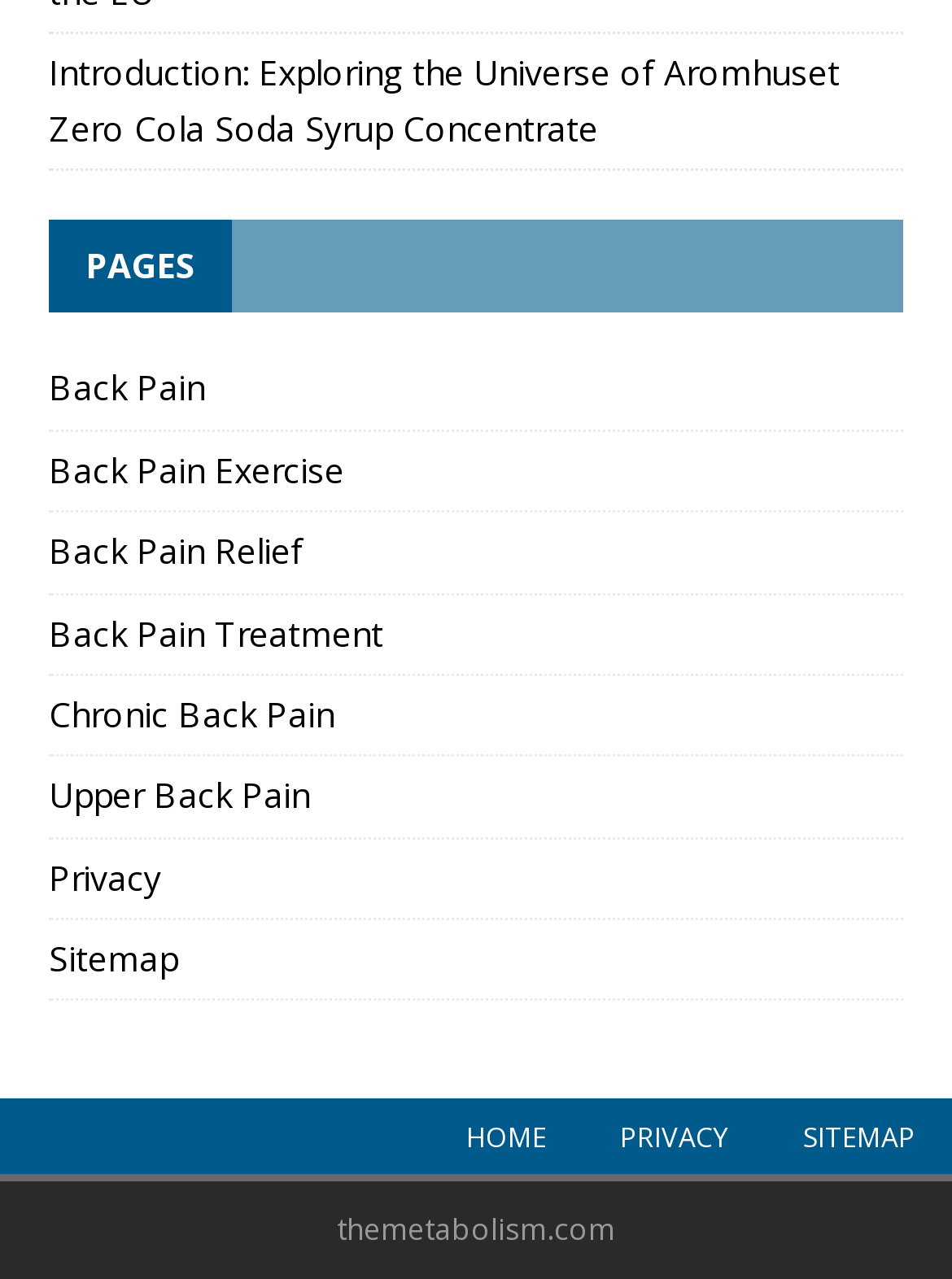Locate the bounding box coordinates of the element to click to perform the following action: 'go to home page'. The coordinates should be given as four float values between 0 and 1, in the form of [left, top, right, bottom].

[0.451, 0.86, 0.613, 0.919]